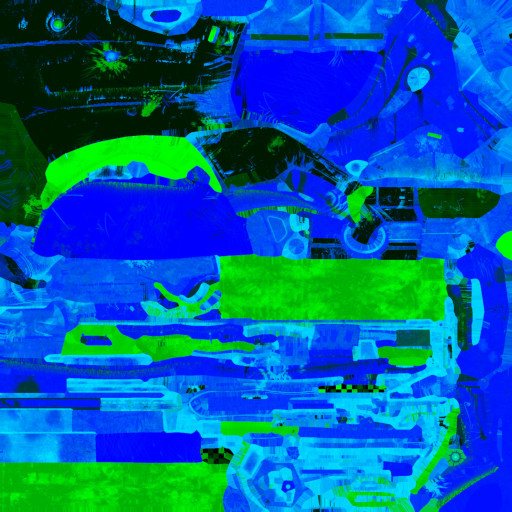What is the purpose of this texture in graphics?
With the help of the image, please provide a detailed response to the question.

According to the caption, this texture serves as a foundational element in graphics, providing critical information in the blue and green channels while emphasizing contrasts that can affect the final output in rendering applications.